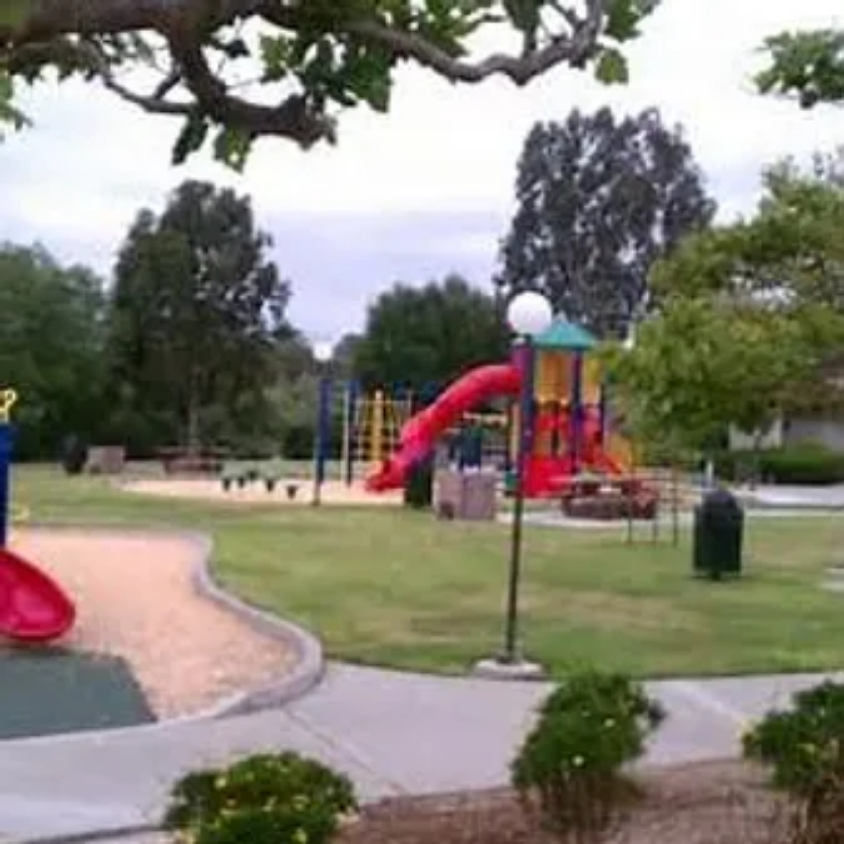What is surrounding the playground?
Provide a comprehensive and detailed answer to the question.

According to the caption, the playground is set in a 'lush park environment' and is 'surrounded by green grass and trees', which provides a natural backdrop.